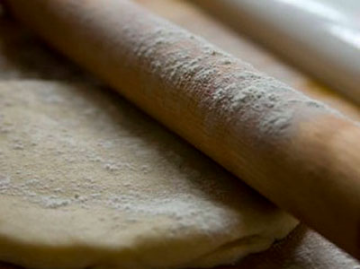Look at the image and give a detailed response to the following question: How many rolling pins are visible in the scene?

There are two rolling pins visible in the scene, a wooden rolling pin in the foreground and a white rolling pin slightly visible behind it, suggesting a well-equipped kitchen environment ready for culinary creativity.